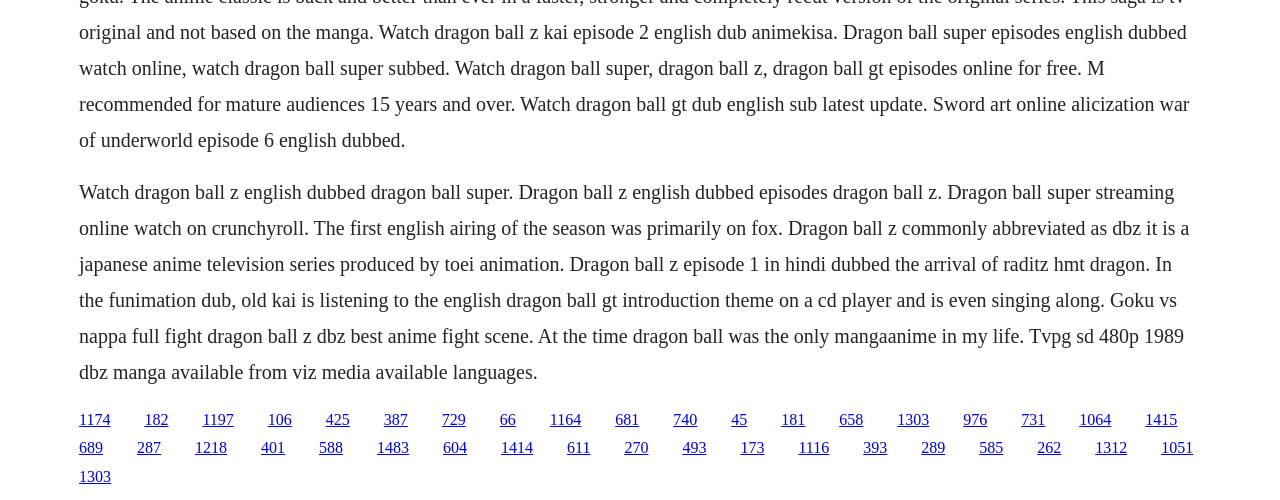Determine the bounding box coordinates of the region I should click to achieve the following instruction: "Read more about the Dragon Ball Z anime television series". Ensure the bounding box coordinates are four float numbers between 0 and 1, i.e., [left, top, right, bottom].

[0.158, 0.821, 0.183, 0.855]